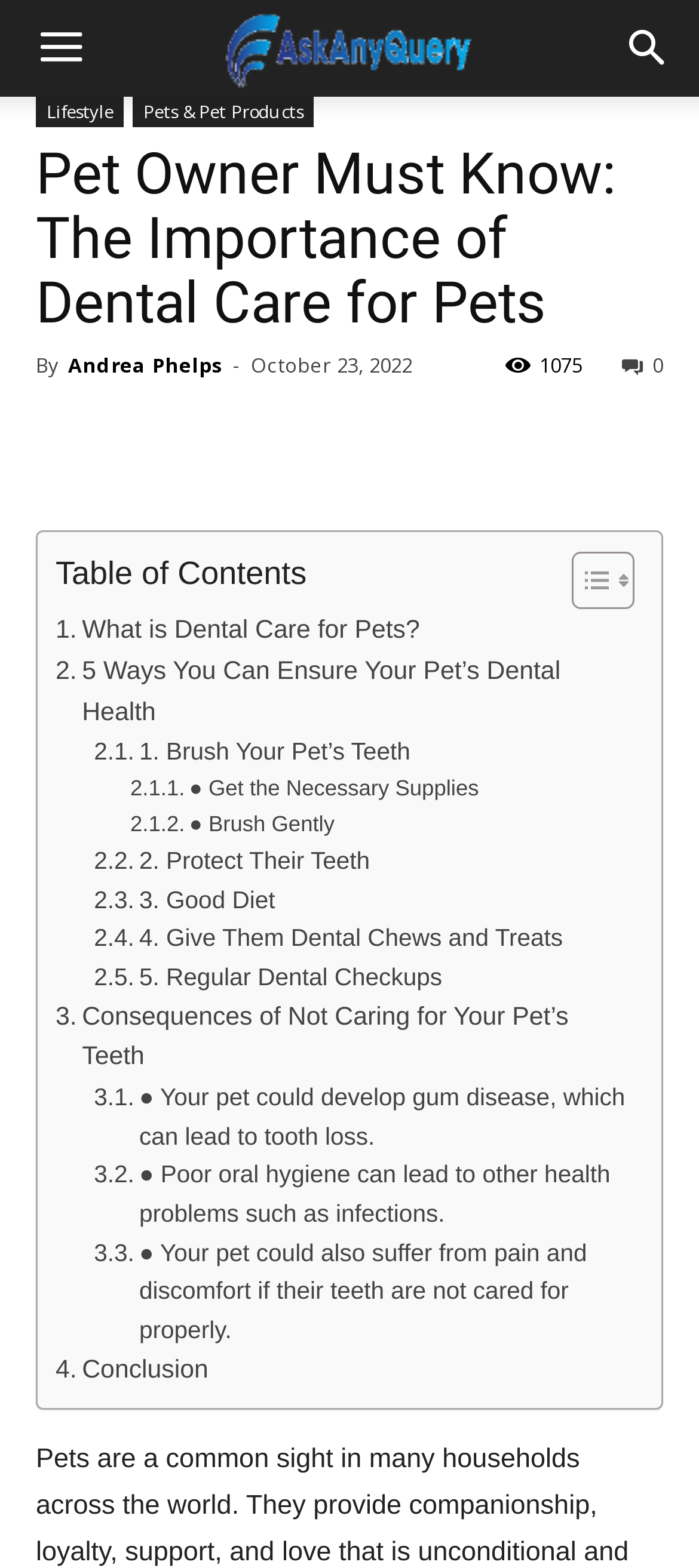Answer briefly with one word or phrase:
What is the author of the article?

Andrea Phelps